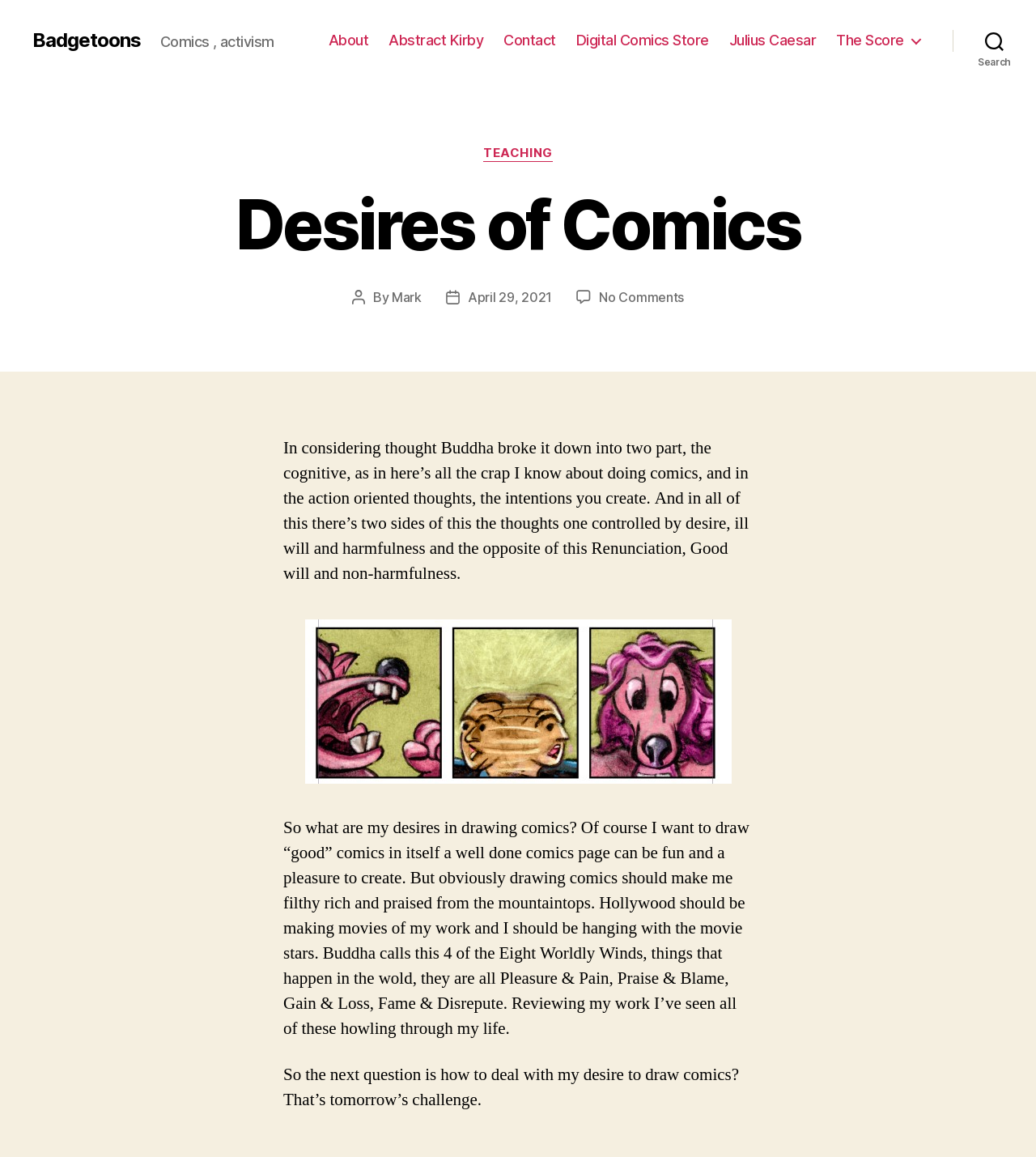Identify the bounding box of the UI element that matches this description: "The Score".

[0.807, 0.027, 0.888, 0.043]